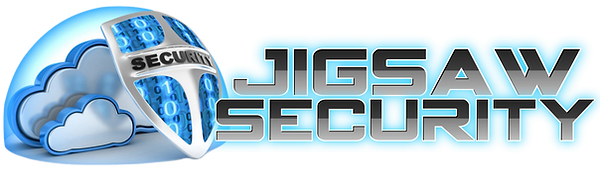Give a one-word or short phrase answer to this question: 
What is the typography style of the company name?

Sleek, metallic